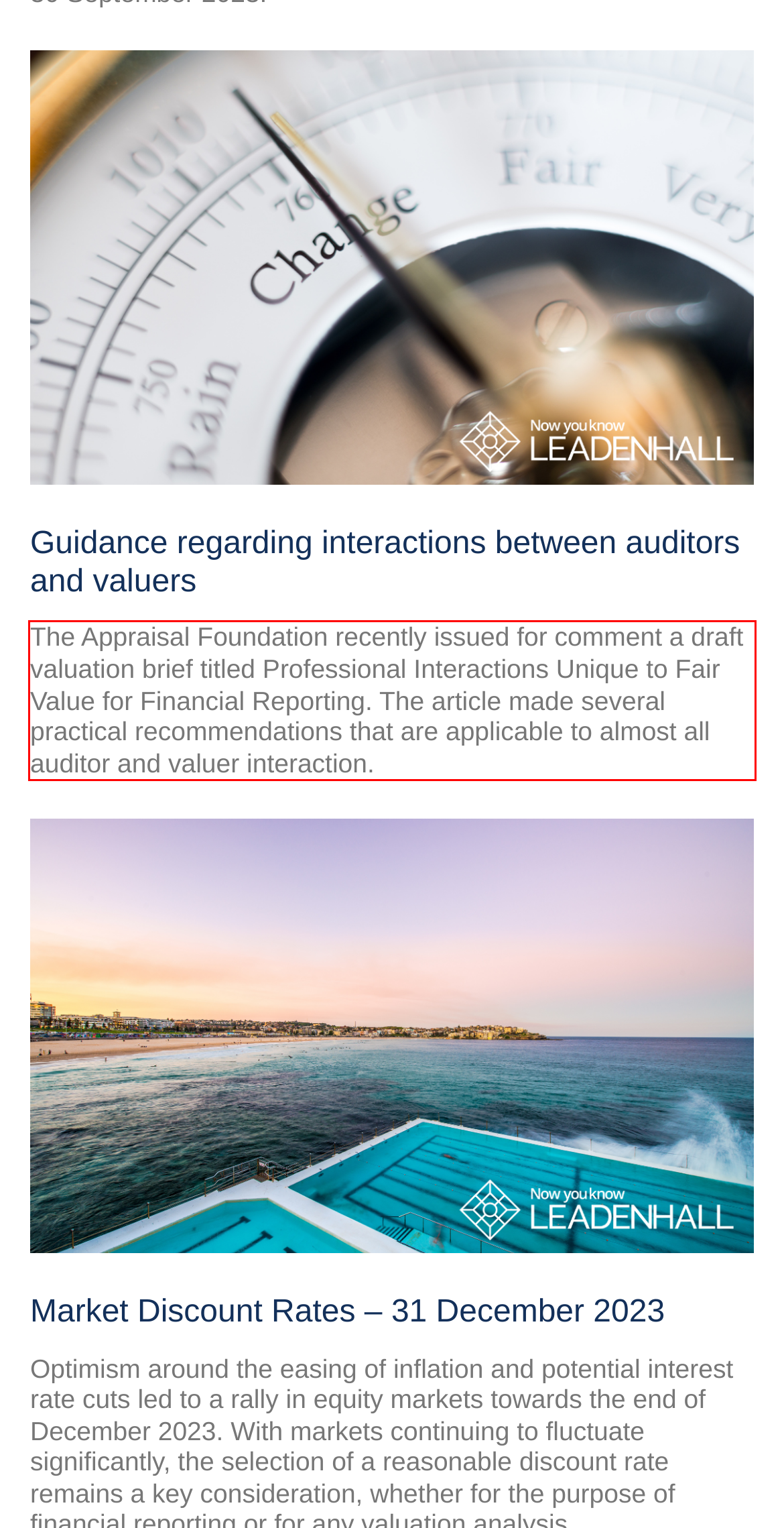You are provided with a screenshot of a webpage that includes a UI element enclosed in a red rectangle. Extract the text content inside this red rectangle.

The Appraisal Foundation recently issued for comment a draft valuation brief titled Professional Interactions Unique to Fair Value for Financial Reporting. The article made several practical recommendations that are applicable to almost all auditor and valuer interaction.